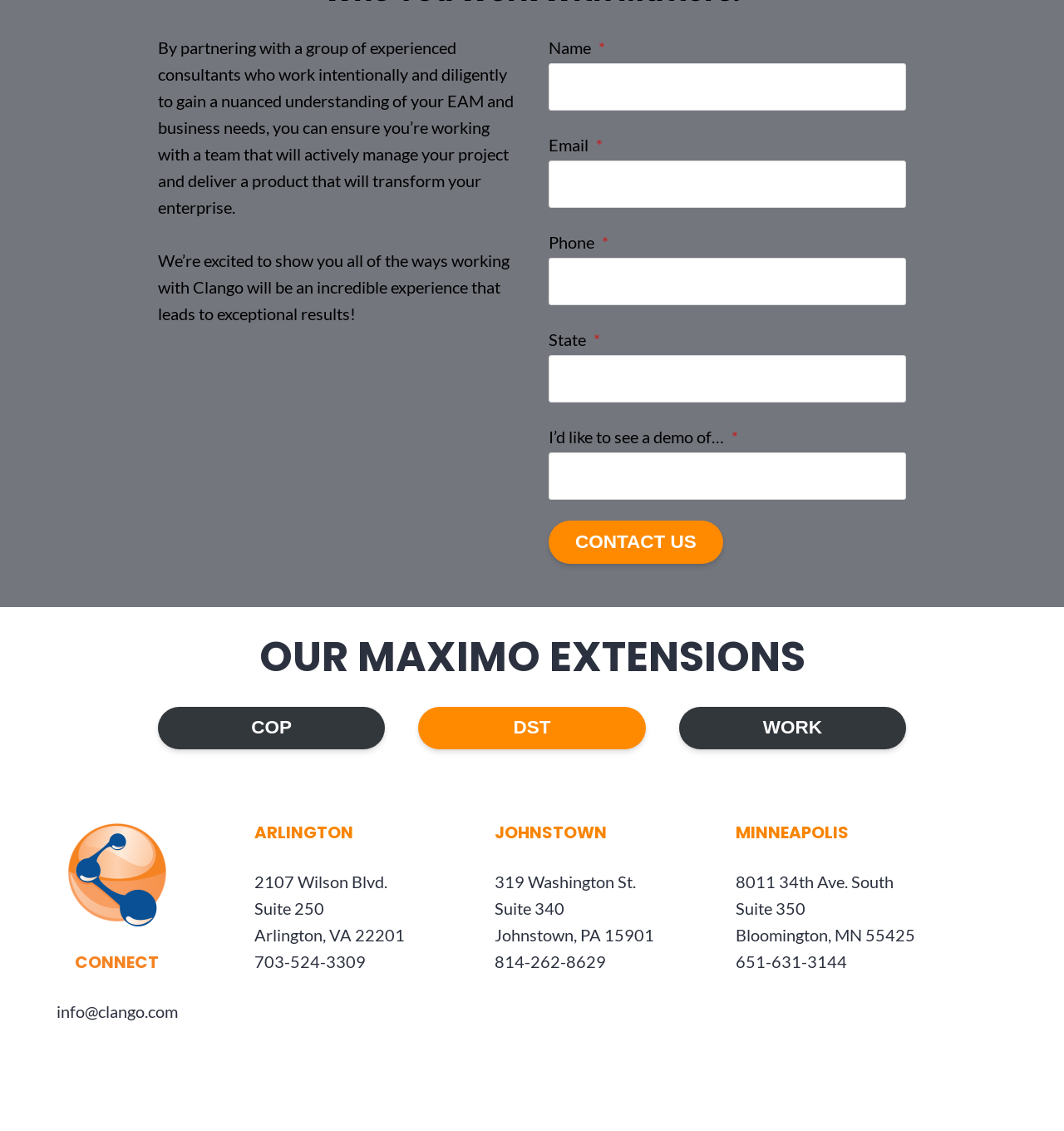What is the purpose of the form?
Answer the question with as much detail as possible.

The form on the webpage is used to contact Clango, as indicated by the 'CONTACT US' button and the fields for name, email, phone, state, and demo request.